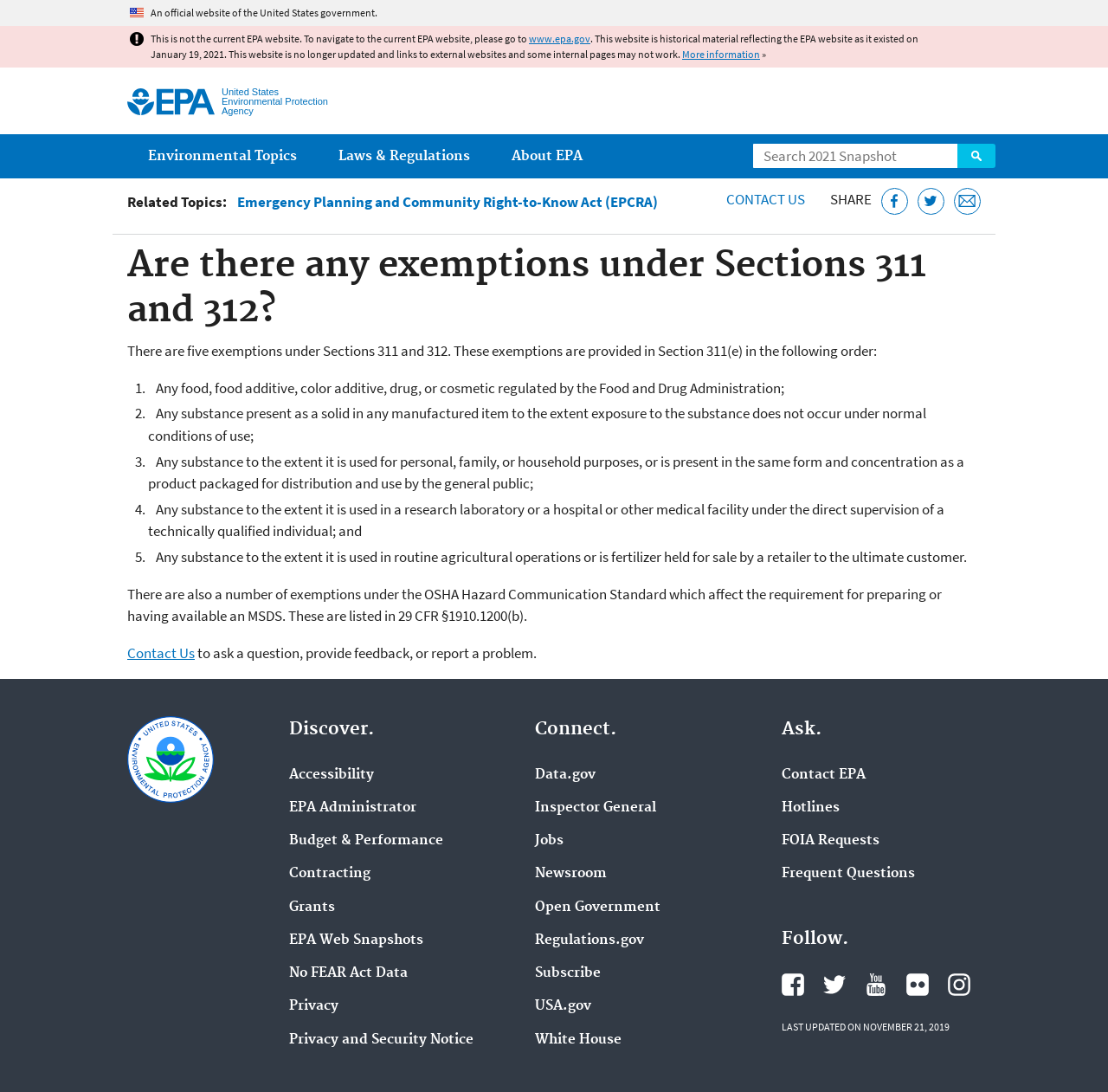What is the first exemption under Section 311(e)?
Could you answer the question with a detailed and thorough explanation?

The first exemption is listed in the article on the webpage, which states that 'Any food, food additive, color additive, drug, or cosmetic regulated by the Food and Drug Administration' is exempt under Section 311(e).